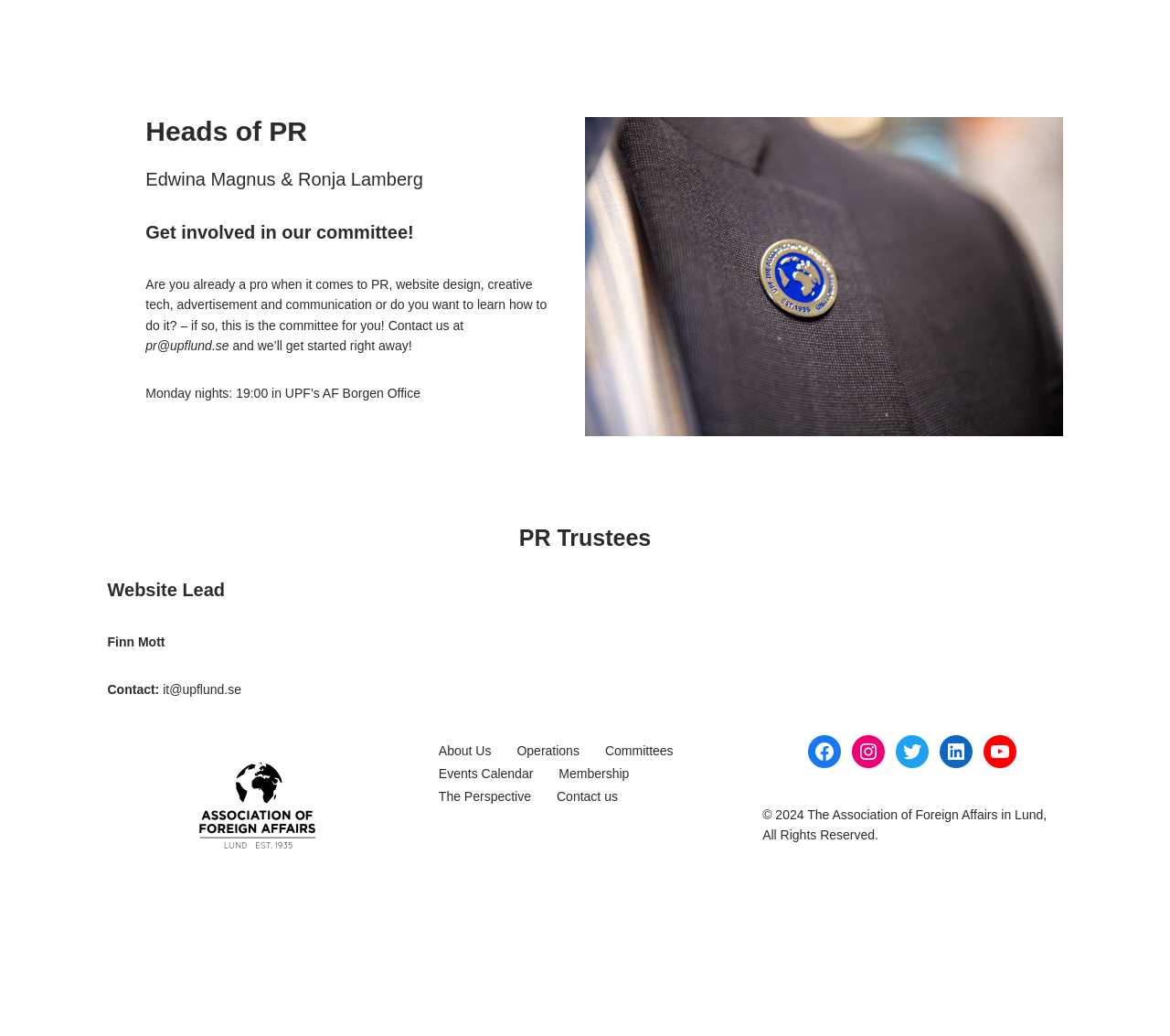Answer the question below using just one word or a short phrase: 
What is the email address to contact for getting involved in the committee?

pr@upflund.se